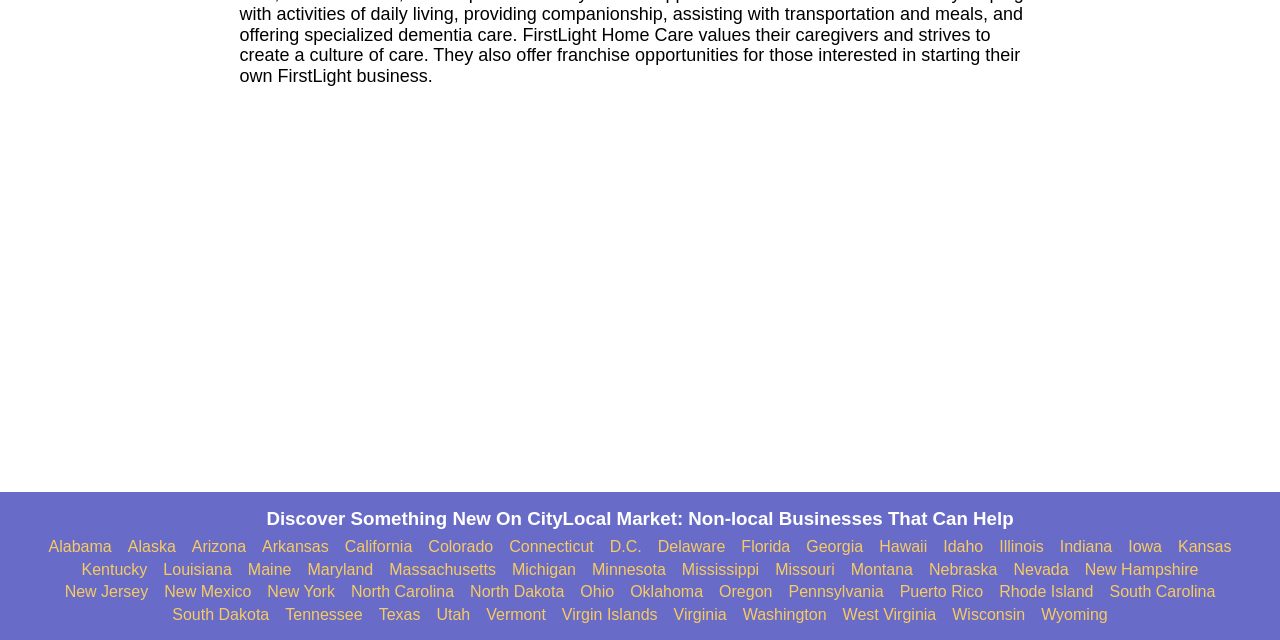Given the element description "Arizona", identify the bounding box of the corresponding UI element.

[0.15, 0.841, 0.192, 0.87]